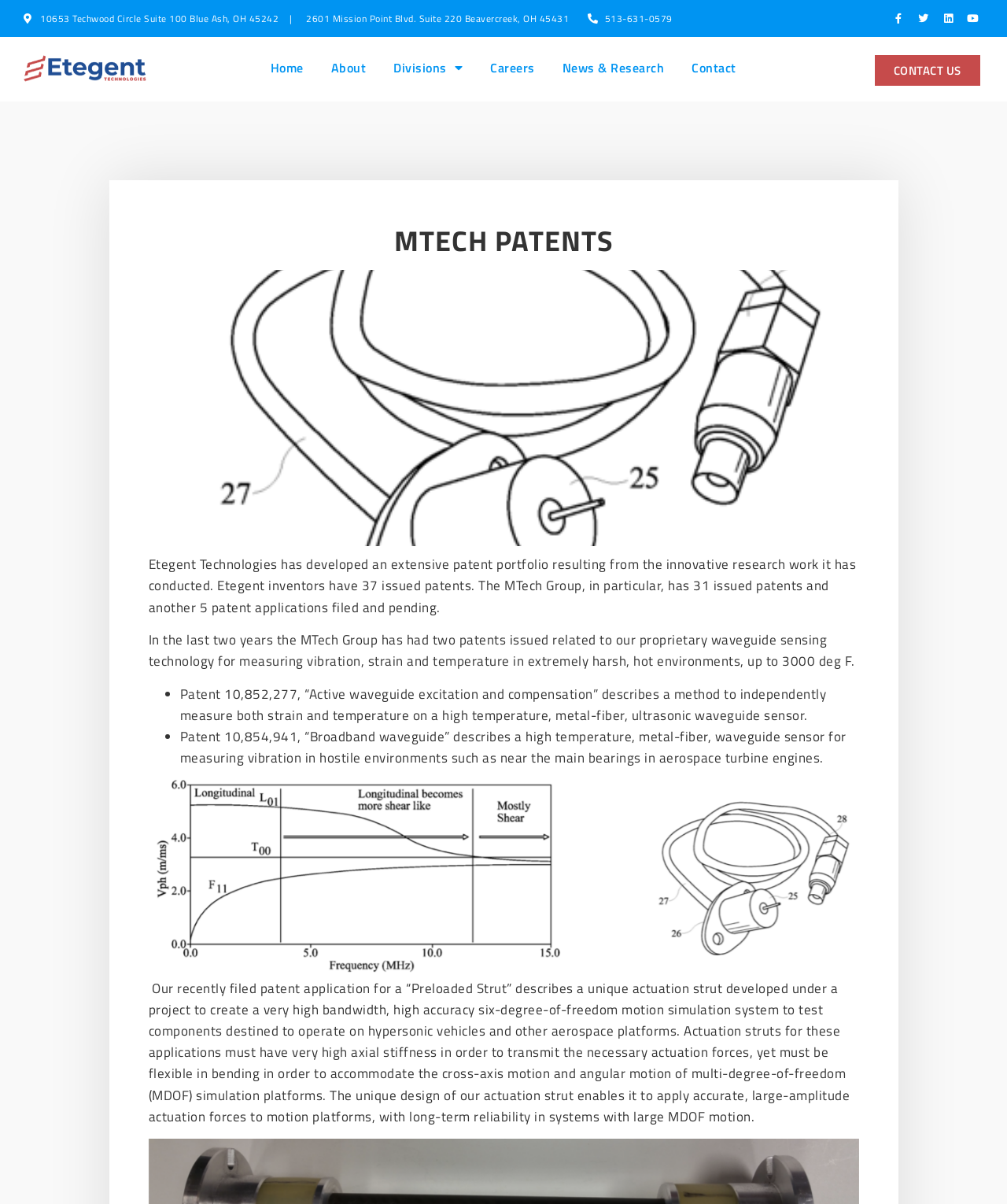Please specify the bounding box coordinates for the clickable region that will help you carry out the instruction: "Click the Home link".

[0.261, 0.046, 0.309, 0.067]